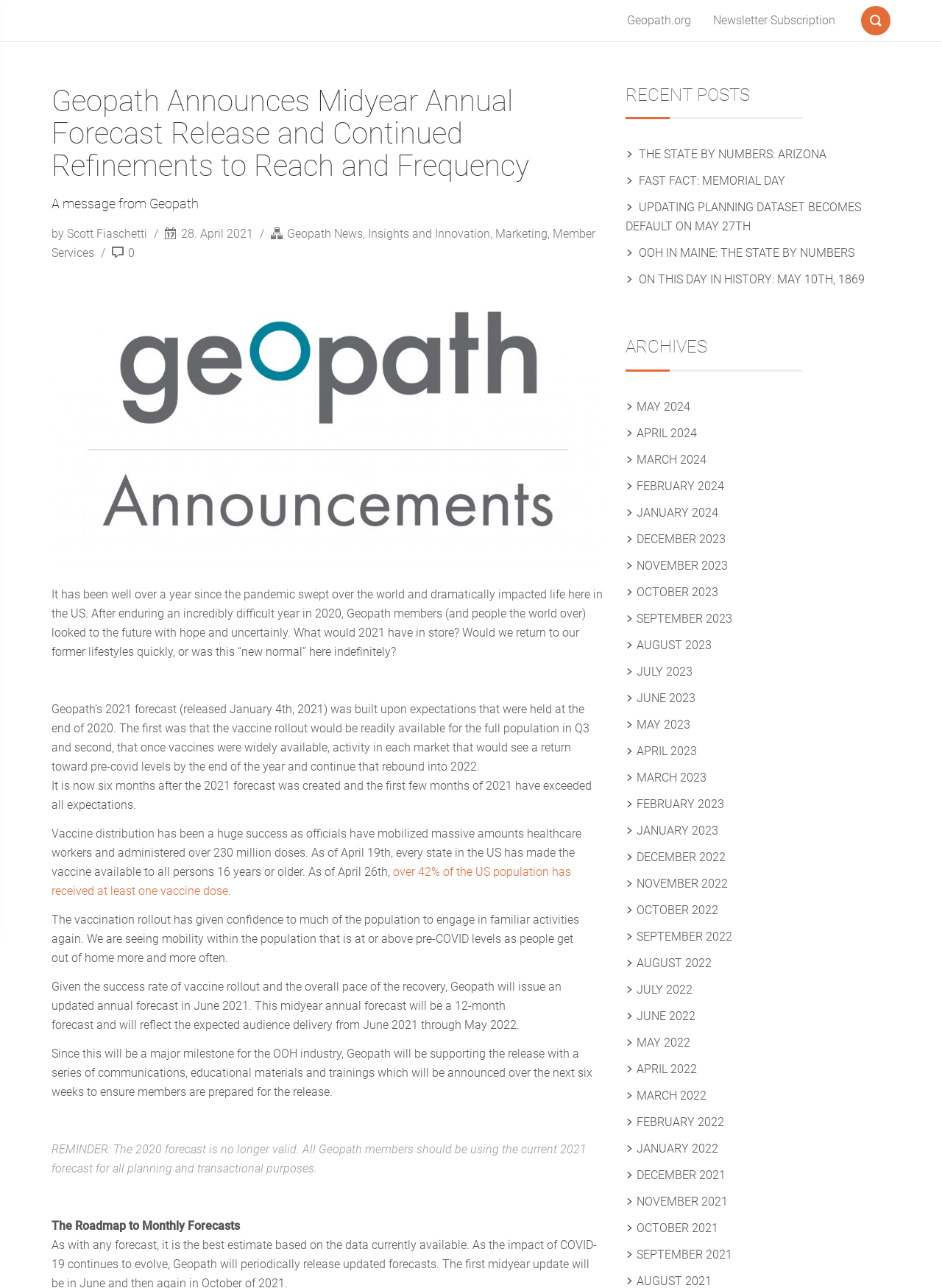What is the topic of the blog post?
Please provide a full and detailed response to the question.

The topic of the blog post can be determined by reading the heading 'Geopath Announces Midyear Annual Forecast Release and Continued Refinements to Reach and Frequency' and the content of the post, which discusses the updated forecast and its implications.